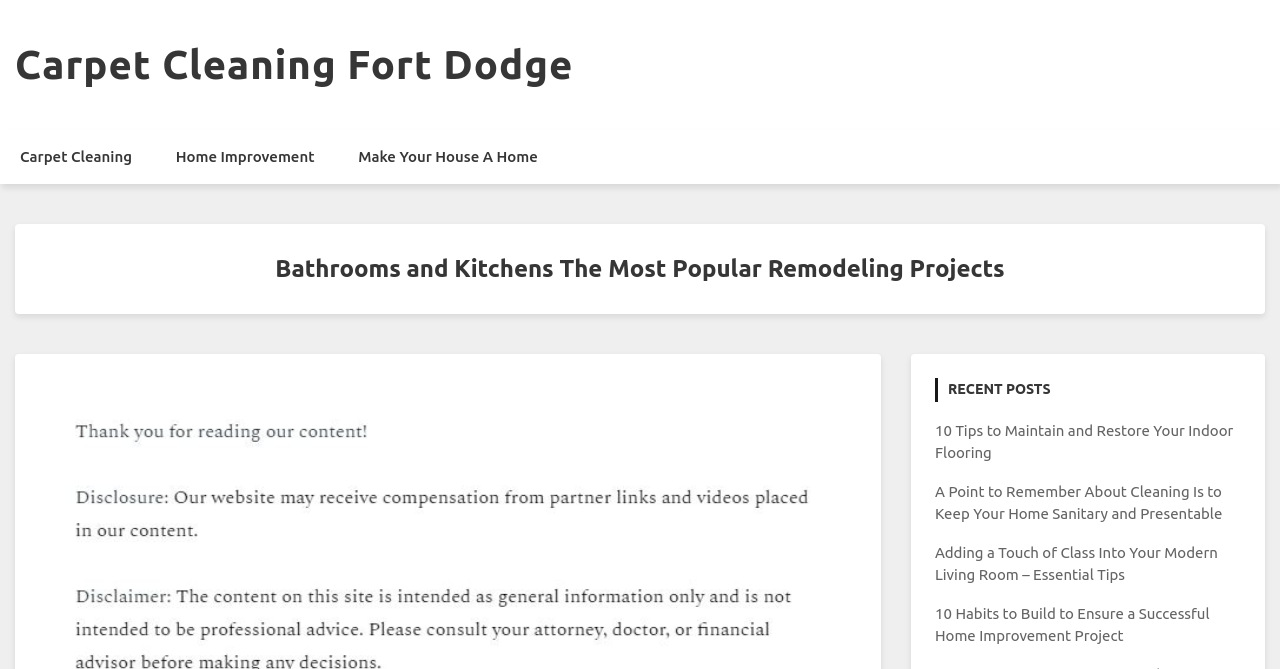Please locate the bounding box coordinates of the element's region that needs to be clicked to follow the instruction: "visit the Home Improvement page". The bounding box coordinates should be provided as four float numbers between 0 and 1, i.e., [left, top, right, bottom].

[0.122, 0.194, 0.261, 0.275]